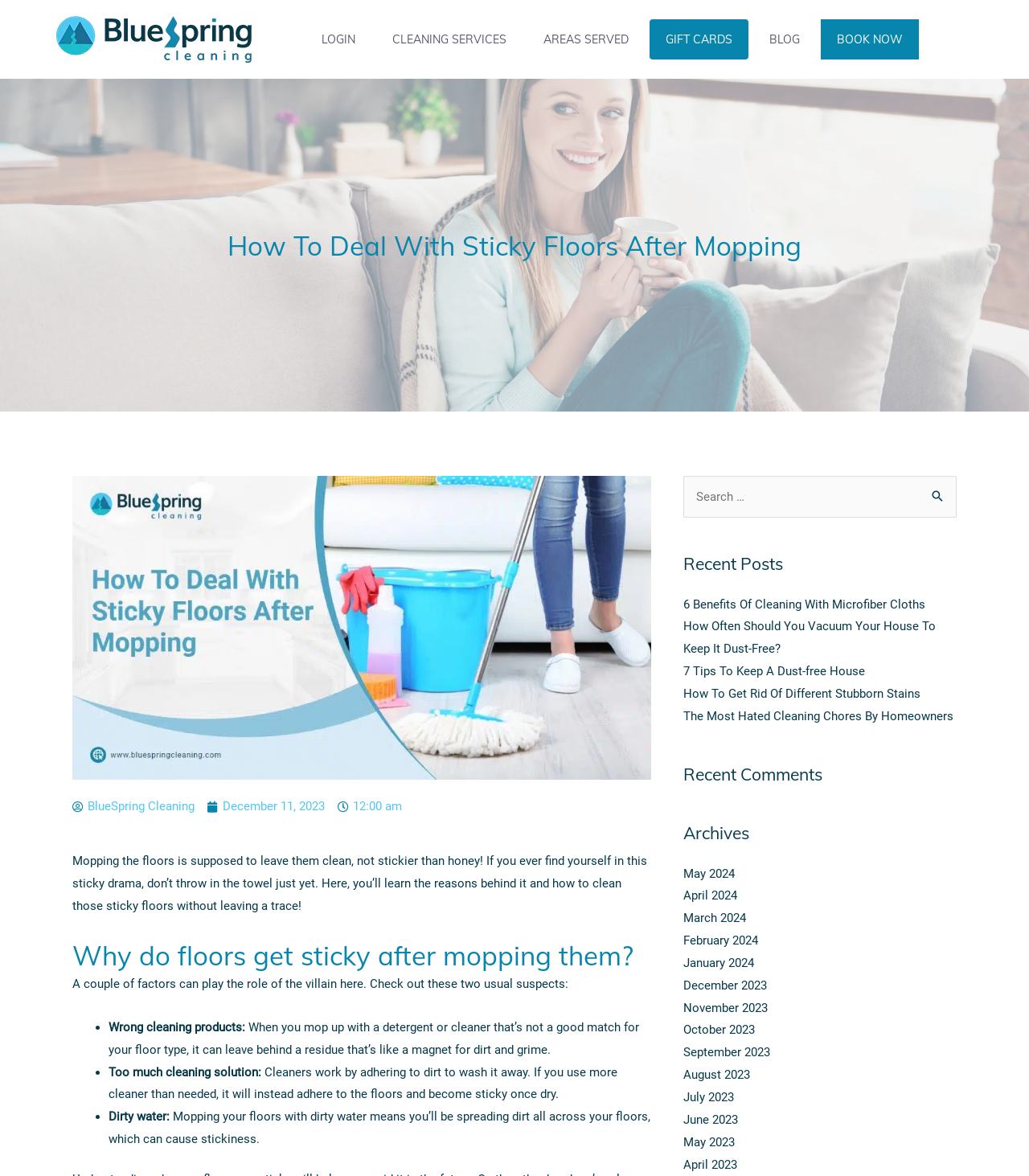What is the company name?
Look at the image and respond with a one-word or short phrase answer.

BlueSpring Cleaning